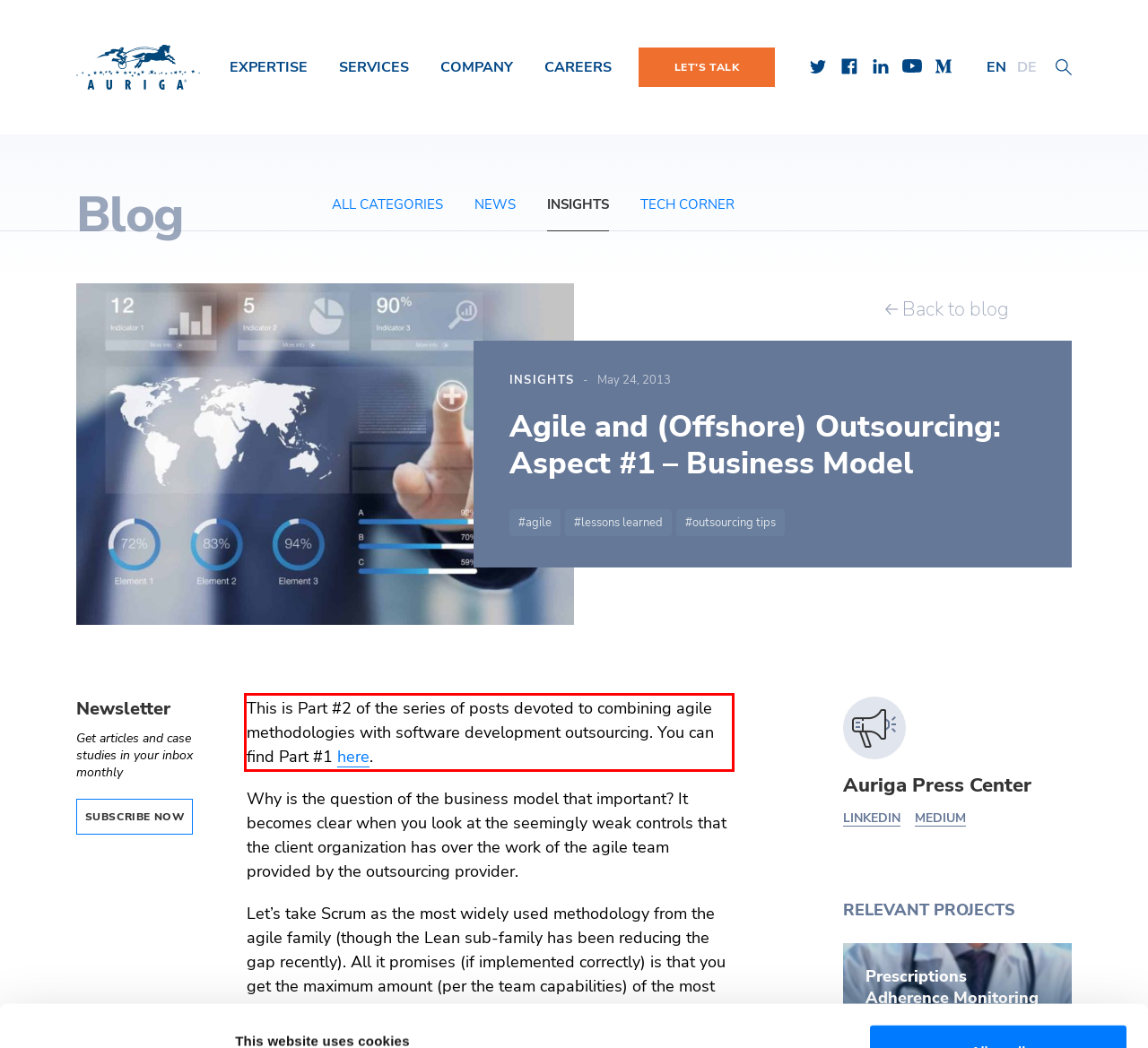Examine the screenshot of the webpage, locate the red bounding box, and generate the text contained within it.

This is Part #2 of the series of posts devoted to combining agile methodologies with software development outsourcing. You can find Part #1 here.